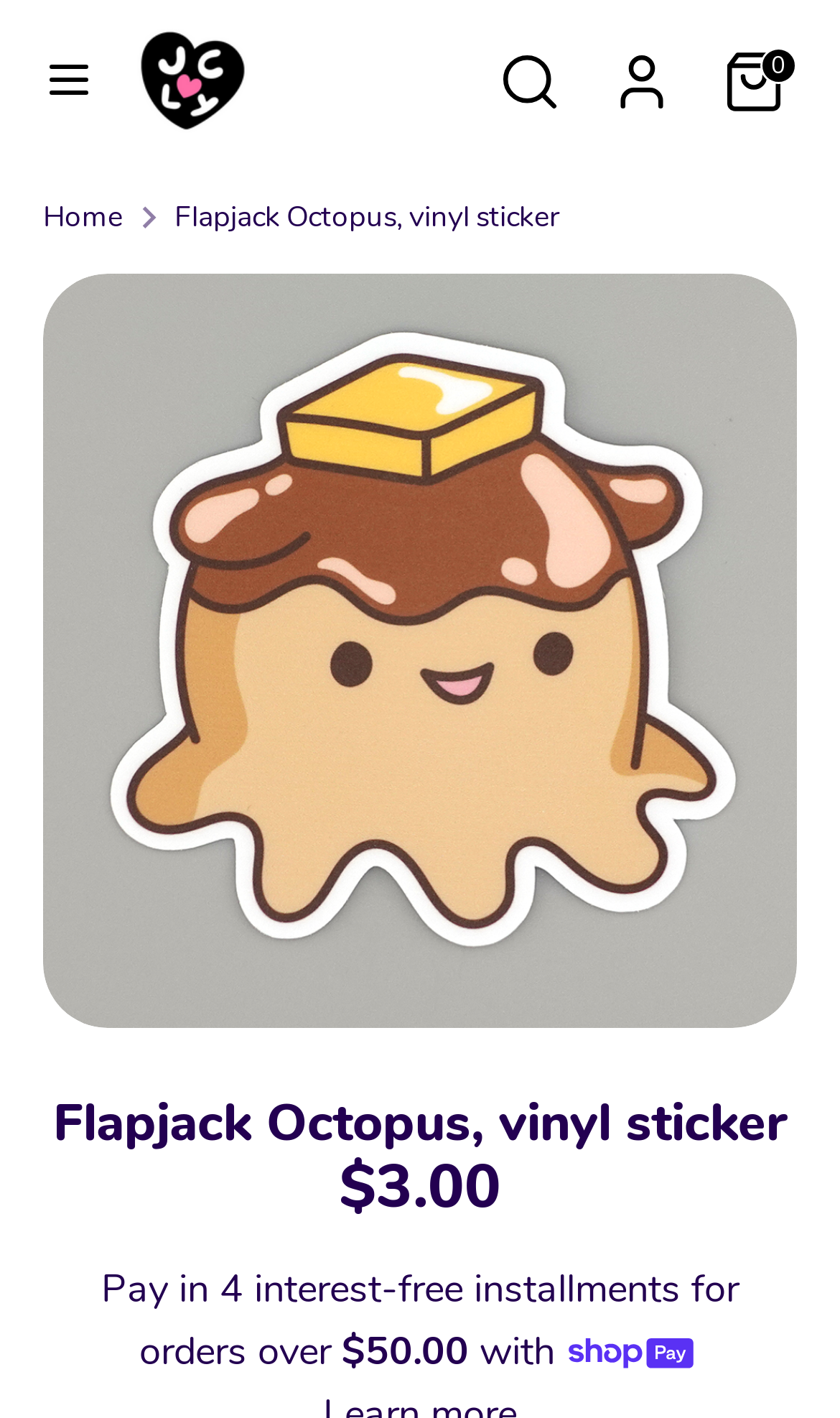What is the name of the store?
Please answer the question with as much detail as possible using the screenshot.

I found the name of the store by looking at the link element with the text 'JC Lovely' located at [0.159, 0.015, 0.3, 0.099]. This element is a child of the Root Element and is likely to be the name of the store.